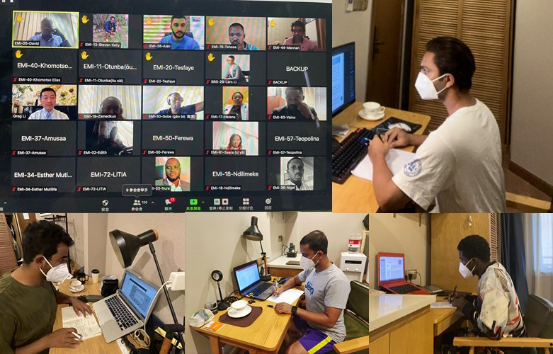Give an elaborate caption for the image.

The image depicts a virtual meeting scenario featuring international students engaged in online classes amid pandemic-related precautions. The upper section showcases a grid of participants on a video conferencing platform, all wearing masks to highlight health safety measures. Each participant's face is framed in a small square, with names or identifiers displayed, suggesting they are part of a coordinated educational program. 

In the lower part of the image, several students are seen at their individual workstations, also wearing masks, focusing on their laptops and desktop computers. One student is seated at a wooden desk, sipping a beverage, while another is working on a MacBook, emphasizing the academic environment despite physical distance. Another participant is engaged with a desktop, demonstrating the communal effort to adapt to online learning conditions. This visual representation illustrates the commitment of both students and educational institutions like BRS to facilitate learning, health, and safety during challenging times.